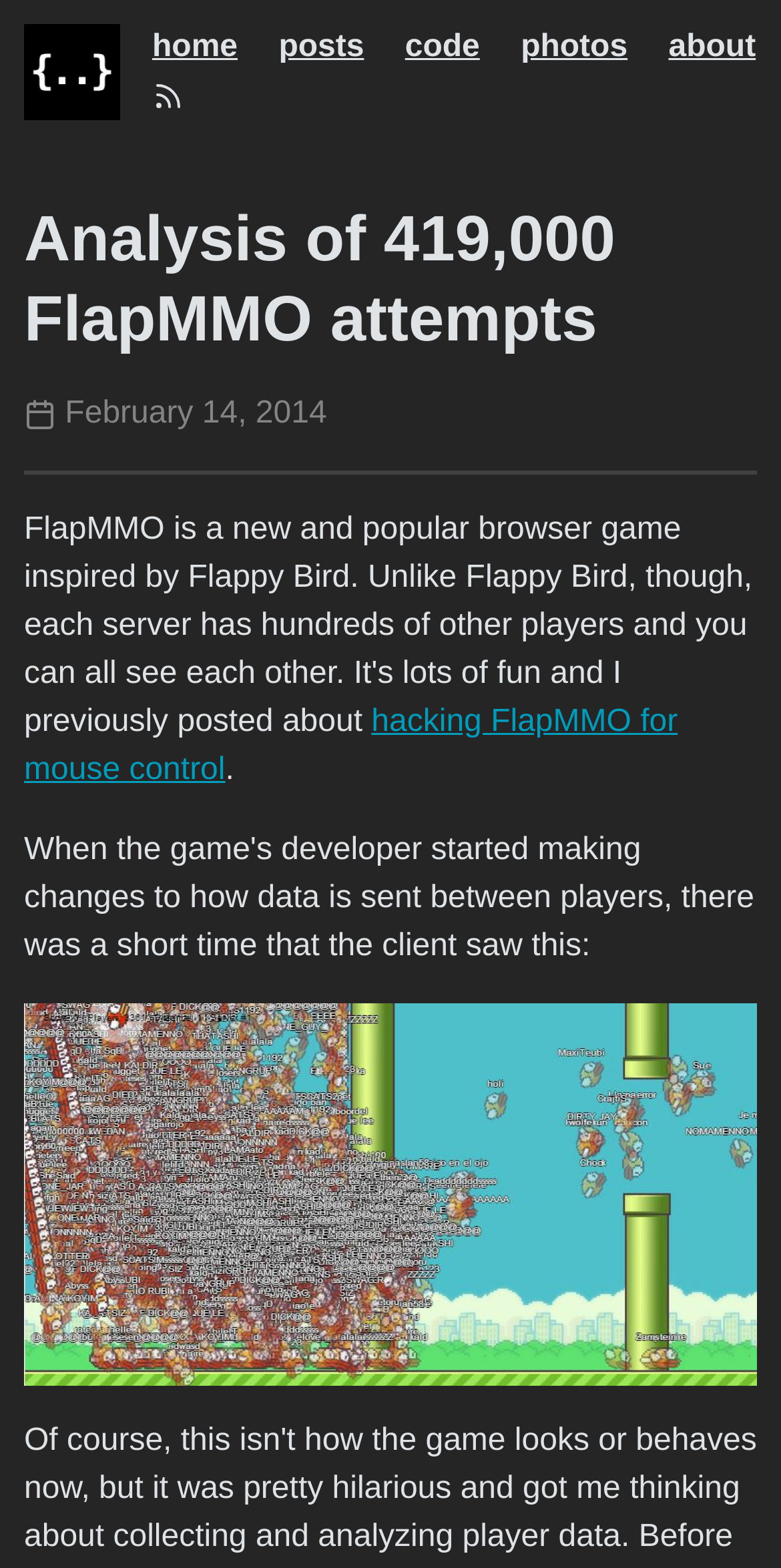Produce an extensive caption that describes everything on the webpage.

The webpage is about the analysis of 419,000 FlapMMO attempts. At the top left, there is a link with no text, followed by a series of links to different sections of the website, including "home", "posts", "code", "photos", and "about". These links are positioned horizontally across the top of the page. Below these links, there is an RSS feed link with an accompanying image.

The main content of the page is headed by a large heading that reads "Analysis of 419,000 FlapMMO attempts". Below this heading, there is a smaller header with an image labeled "Date posted" and a time stamp that reads "February 14, 2014". 

A horizontal separator line divides the top section from the main content. Below the separator, there is a link to a related article titled "hacking FlapMMO for mouse control", followed by a period. The link takes up most of the width of the page, with the period positioned at the end of the link.